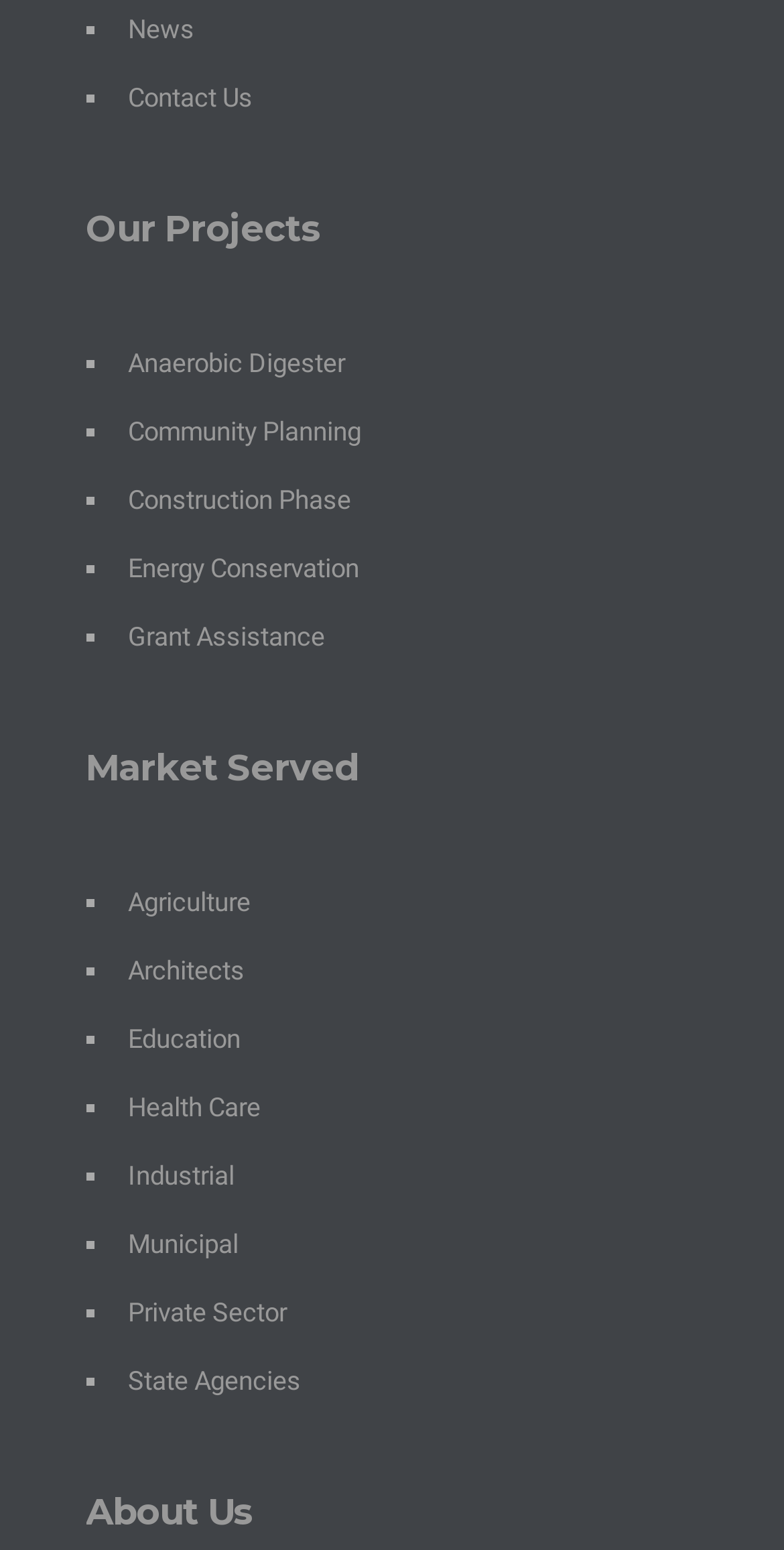Predict the bounding box coordinates of the area that should be clicked to accomplish the following instruction: "Learn about anaerobic digester". The bounding box coordinates should consist of four float numbers between 0 and 1, i.e., [left, top, right, bottom].

[0.163, 0.224, 0.44, 0.244]